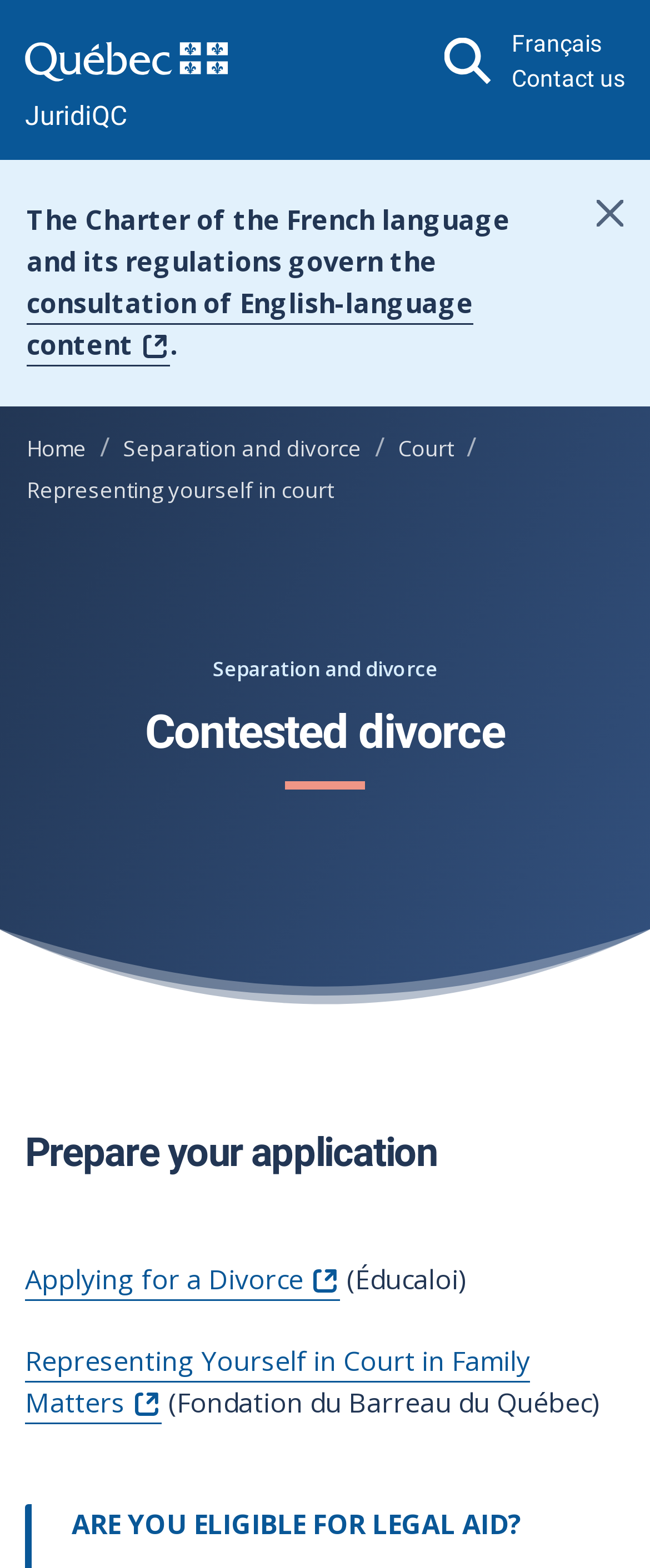Bounding box coordinates should be in the format (top-left x, top-left y, bottom-right x, bottom-right y) and all values should be floating point numbers between 0 and 1. Determine the bounding box coordinate for the UI element described as: Separation and divorce

[0.19, 0.276, 0.556, 0.295]